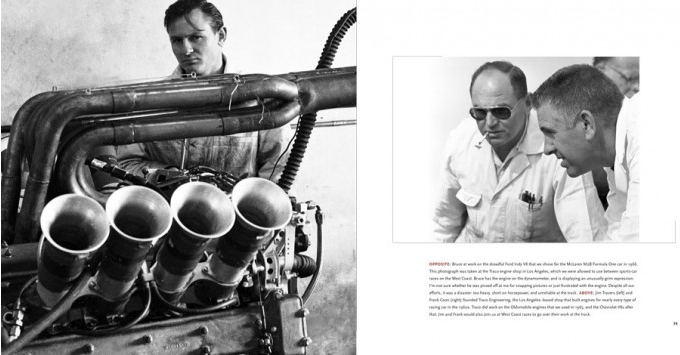How many men are engaged in conversation?
From the details in the image, provide a complete and detailed answer to the question.

To the right of the image, two men, dressed in light-colored work attire, are engaged in conversation, their expressions indicating focused discussion about the technical aspects of the machine.